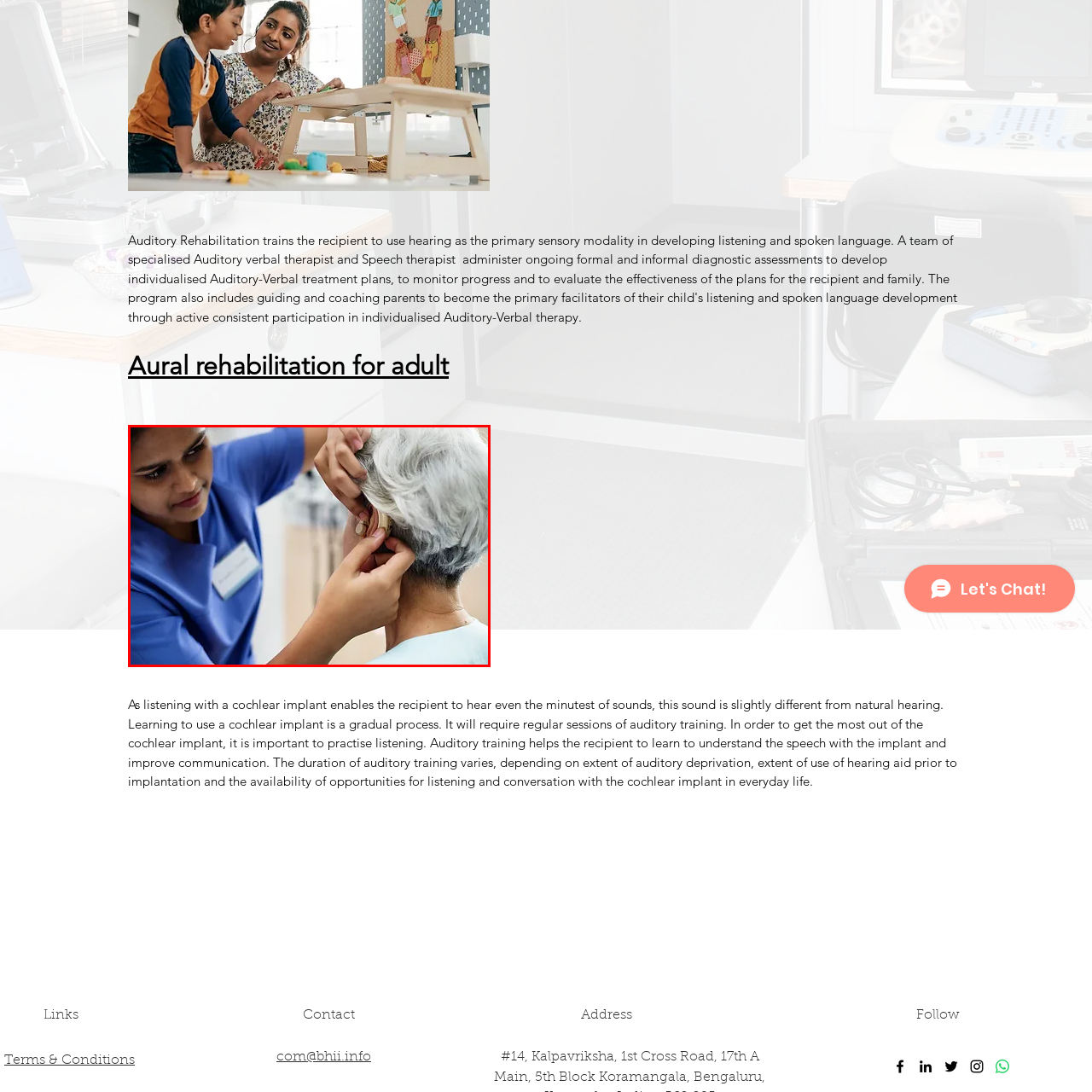What is the purpose of regular sessions of auditory training?
Analyze the image inside the red bounding box and provide a one-word or short-phrase answer to the question.

Better communication and comprehension